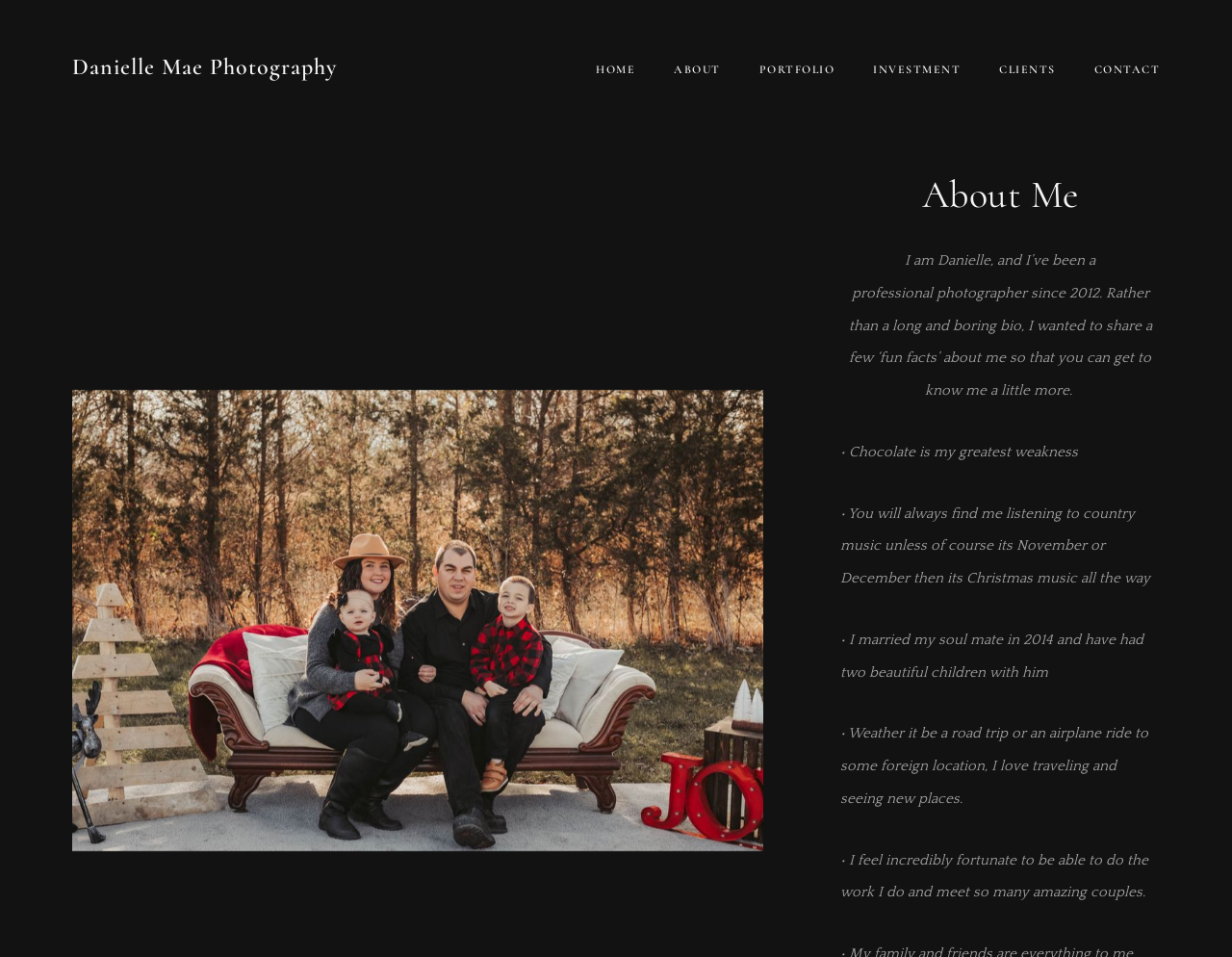What is the photographer's name?
Answer the question with a thorough and detailed explanation.

The photographer's name is mentioned in the link 'Danielle Mae Photography' at the top of the page, and also in the 'About Me' section where it says 'I am Danielle, and I’ve been a professional photographer since 2012.'